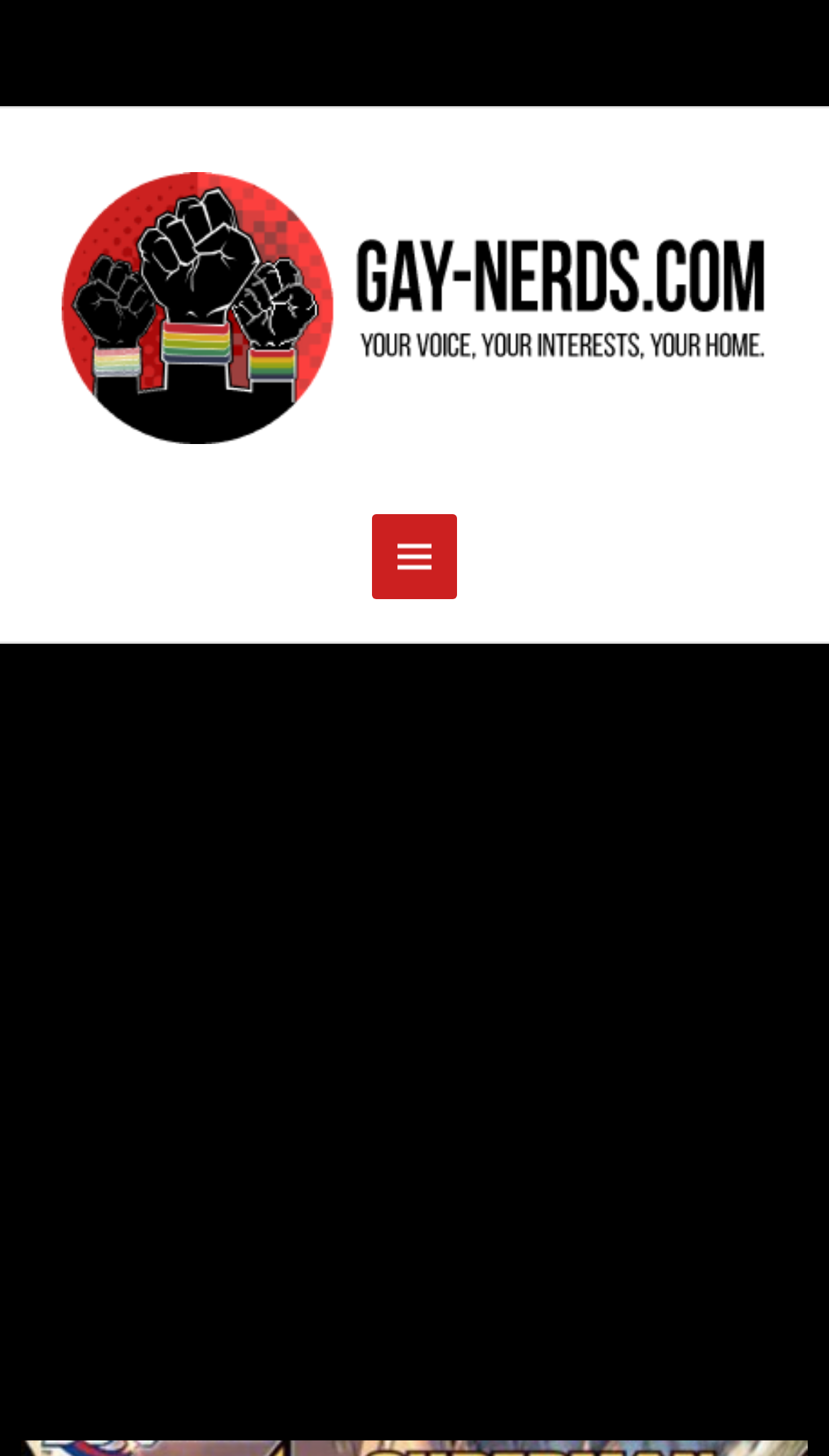Illustrate the webpage's structure and main components comprehensively.

The webpage is a review of Action Comics #1-6 on Gay-Nerds.com. At the top left, there is a heading displaying the website's name, "Gay-Nerds.com", accompanied by an image of the same name. Below the heading, there are two "MENU" links, one at the top center and another at the middle center of the page. 

The main content of the webpage starts below the top "MENU" link, where the reviewer shares their thoughts on dropping the Superman comic. The text begins with "I should have dropped this comic a while ago, really. But how do you drop Superman? He’s the first superhero, you know? Regardless, I eventually found my wits and took..." 

At the bottom of the page, there is an advertisement iframe that spans the entire width of the page.